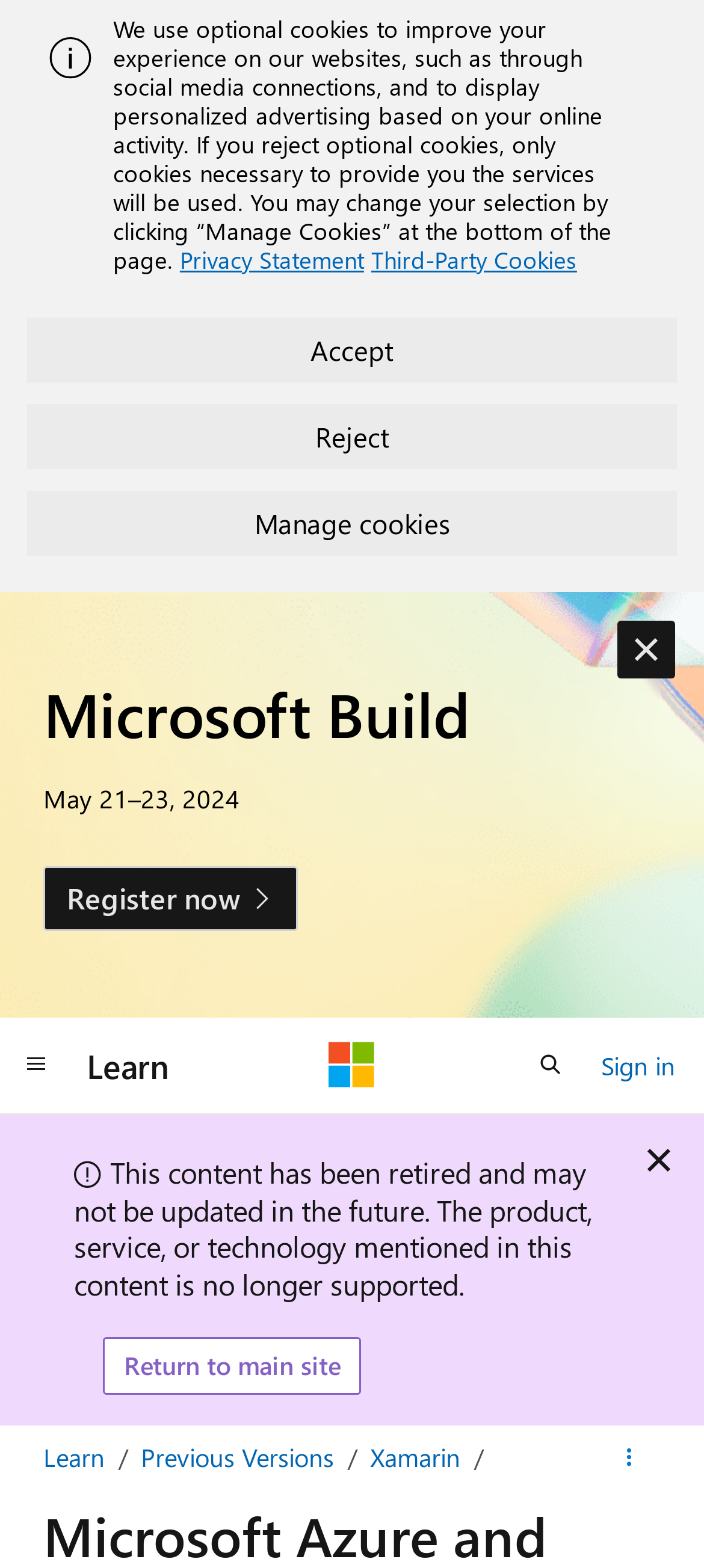Please specify the bounding box coordinates of the clickable region to carry out the following instruction: "Register for Microsoft Build". The coordinates should be four float numbers between 0 and 1, in the format [left, top, right, bottom].

[0.062, 0.552, 0.424, 0.594]